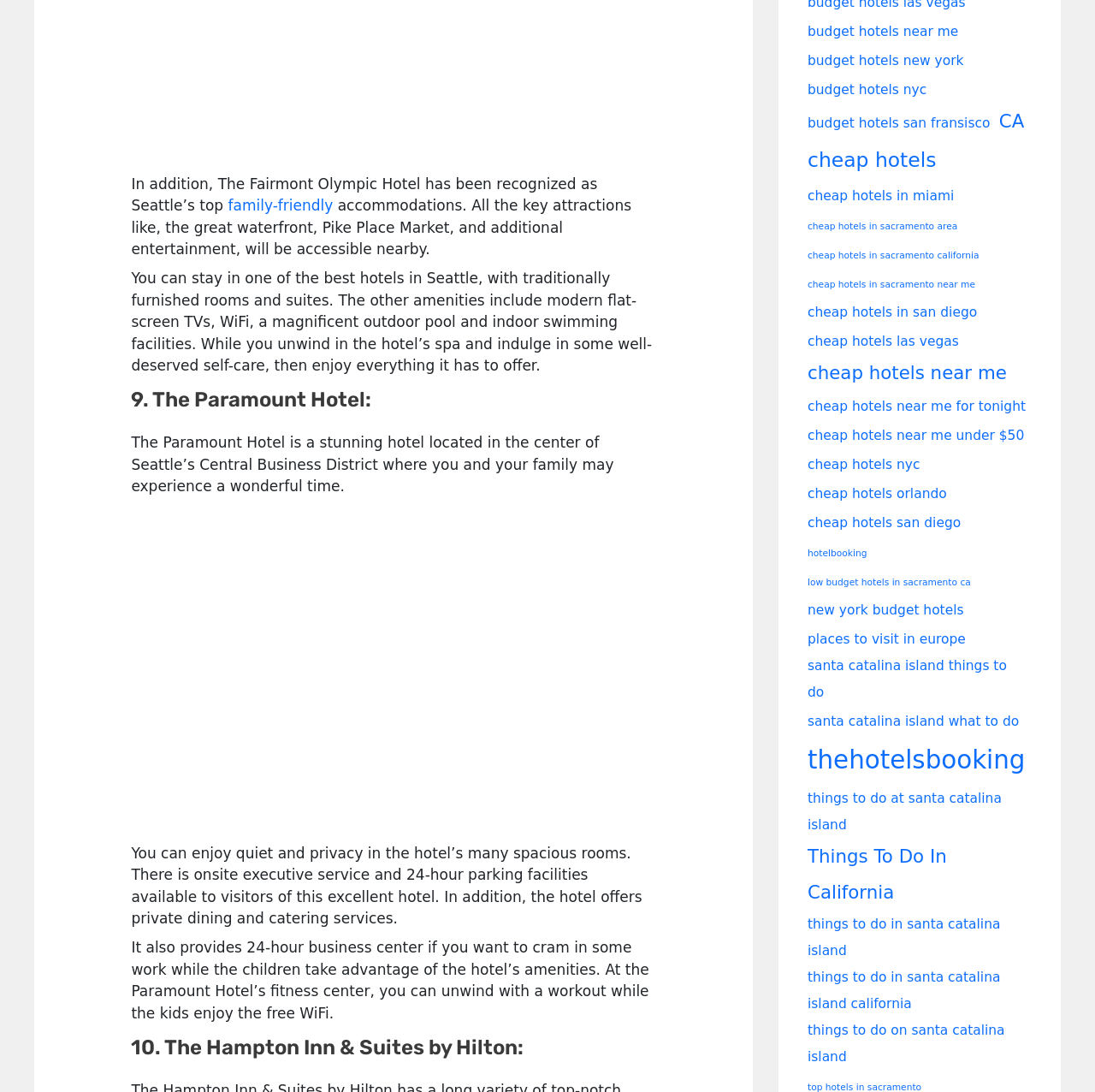Reply to the question below using a single word or brief phrase:
How many items are related to 'cheap hotels in san diego'?

2 items